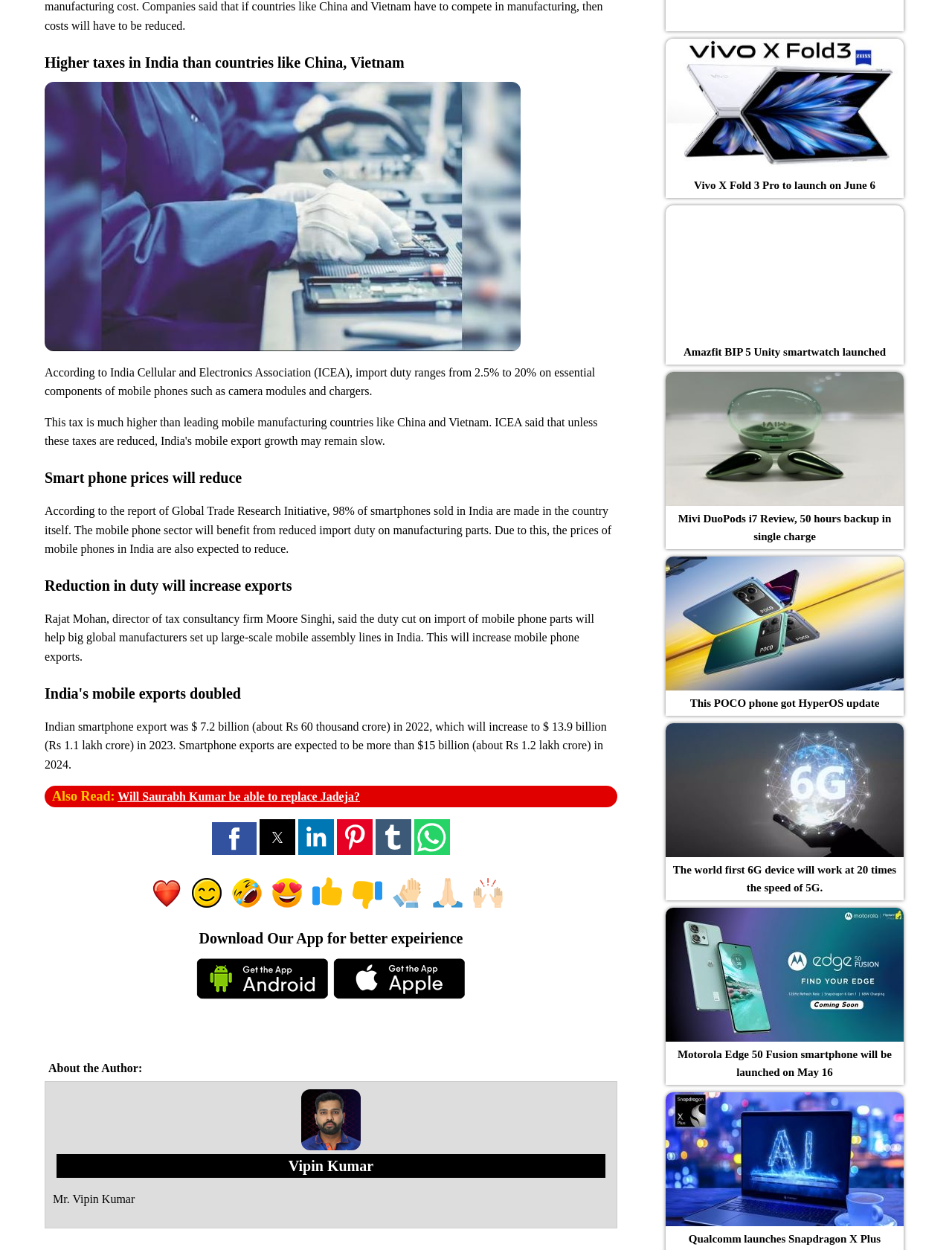Please identify the bounding box coordinates of the region to click in order to complete the task: "Download the app from Play Store". The coordinates must be four float numbers between 0 and 1, specified as [left, top, right, bottom].

[0.205, 0.776, 0.349, 0.787]